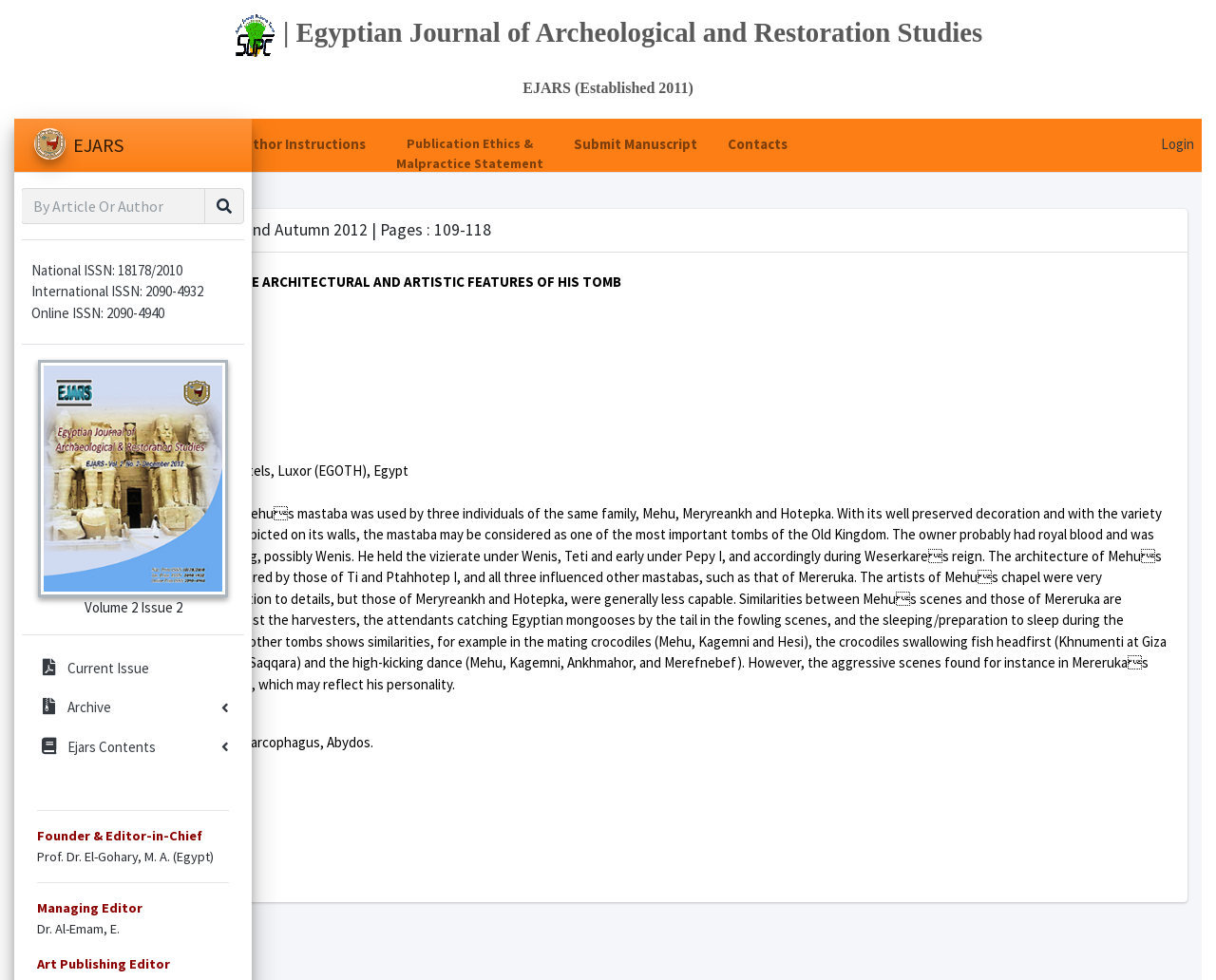Given the element description "EJARS" in the screenshot, predict the bounding box coordinates of that UI element.

[0.012, 0.121, 0.207, 0.176]